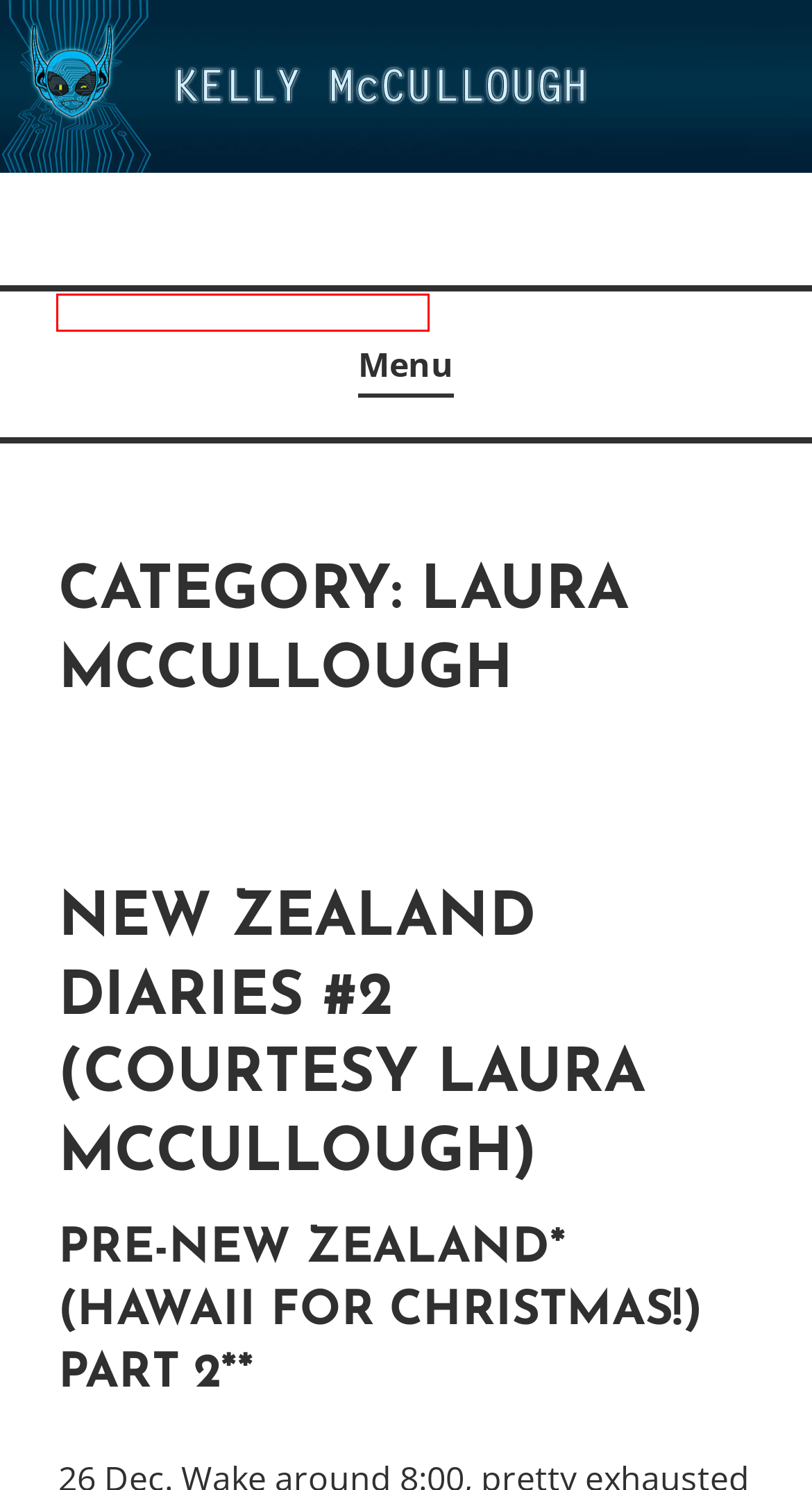You have a screenshot of a webpage with a red rectangle bounding box. Identify the best webpage description that corresponds to the new webpage after clicking the element within the red bounding box. Here are the candidates:
A. Press Kit – Kelly McCullough
B. Winter of Discontent – Kelly McCullough
C. About – Kelly McCullough
D. Online Fiction – Kelly McCullough
E. WebMage Series – Kelly McCullough
F. Numismancer – Kelly McCullough
G. New Zealand Diaries #2 (Courtesy Laura McCullough) – Kelly McCullough
H. Kelly McCullough – Author

H